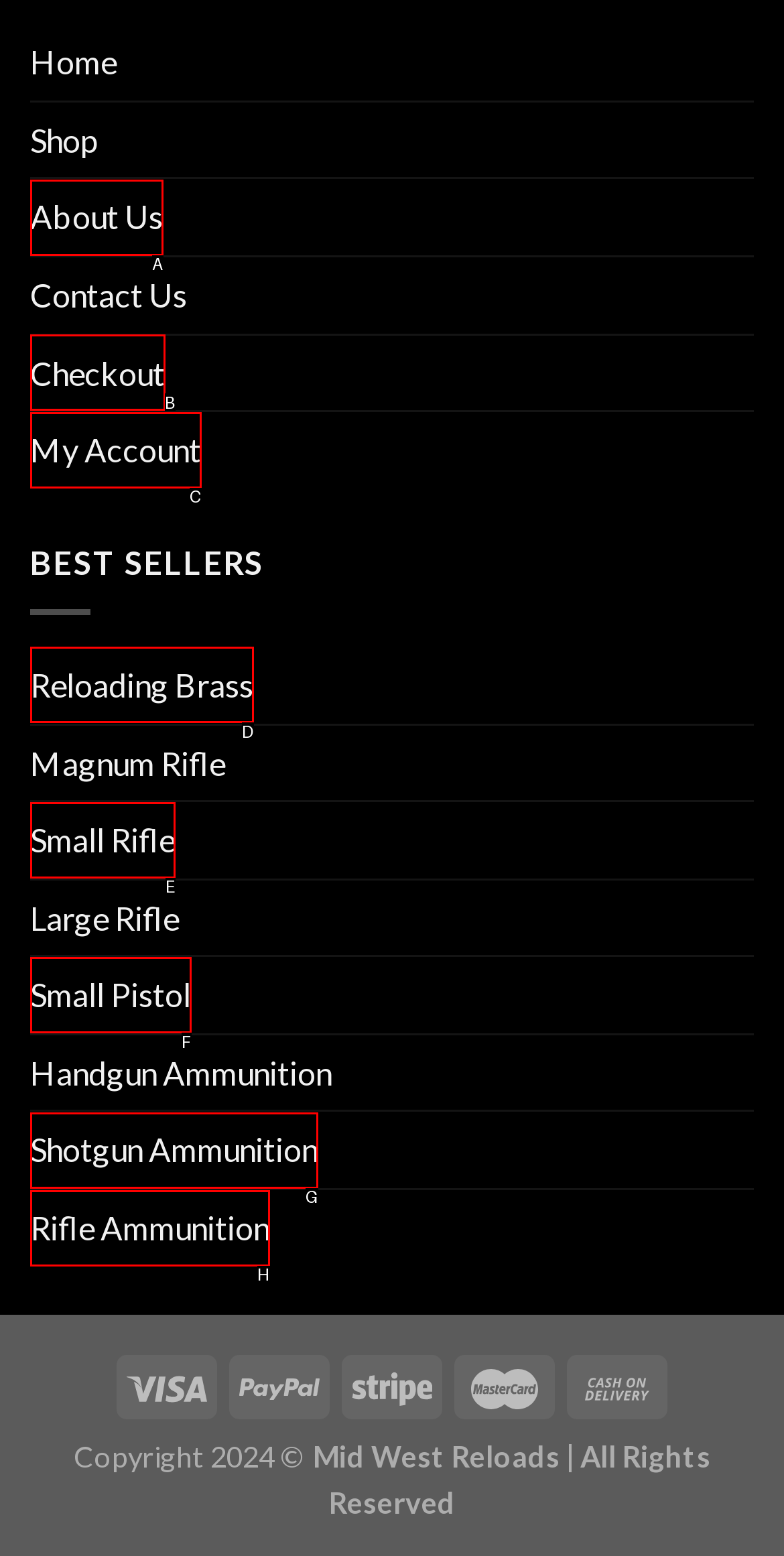Tell me which option best matches this description: Small Pistol
Answer with the letter of the matching option directly from the given choices.

F